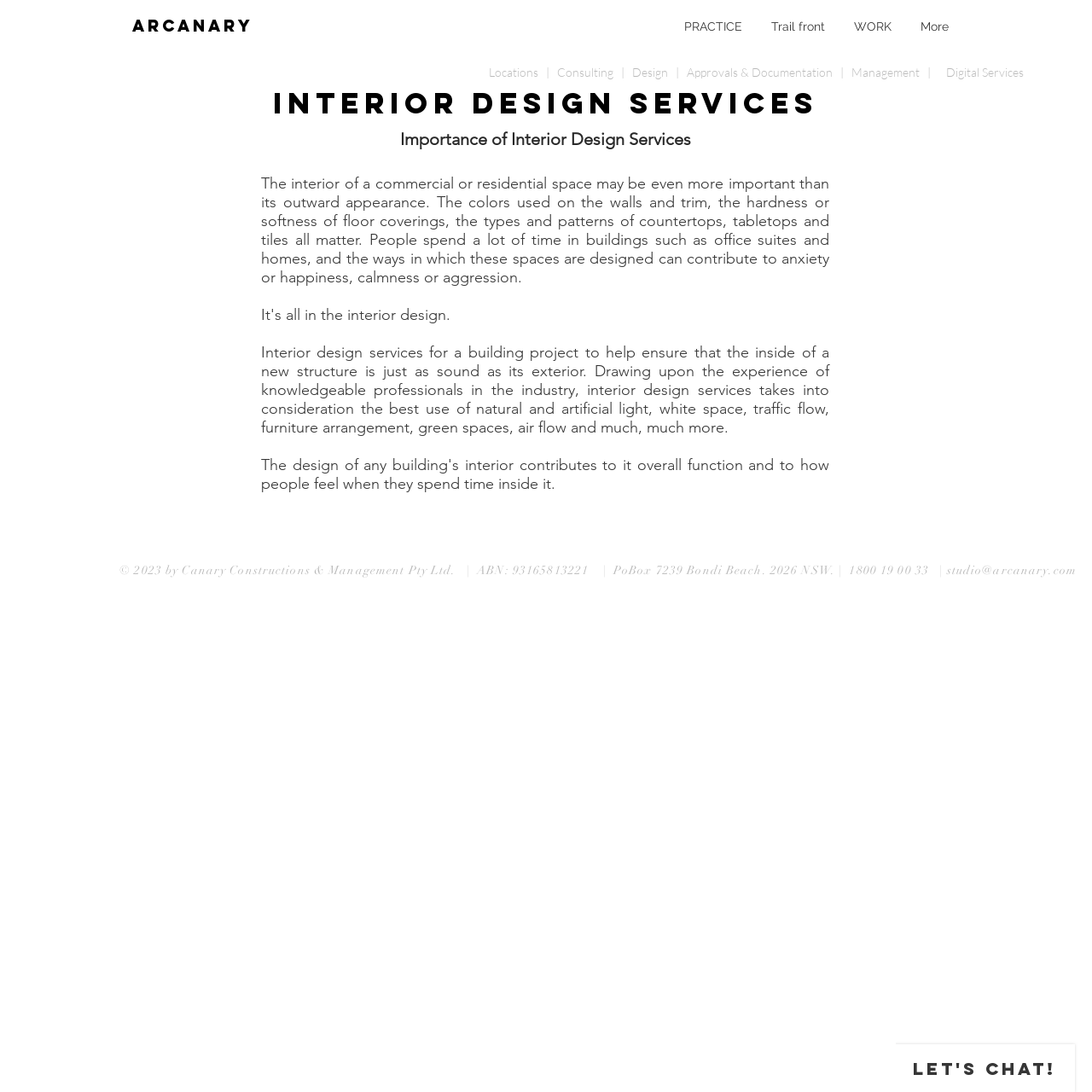Find the UI element described as: "ARCANARY" and predict its bounding box coordinates. Ensure the coordinates are four float numbers between 0 and 1, [left, top, right, bottom].

[0.121, 0.014, 0.232, 0.033]